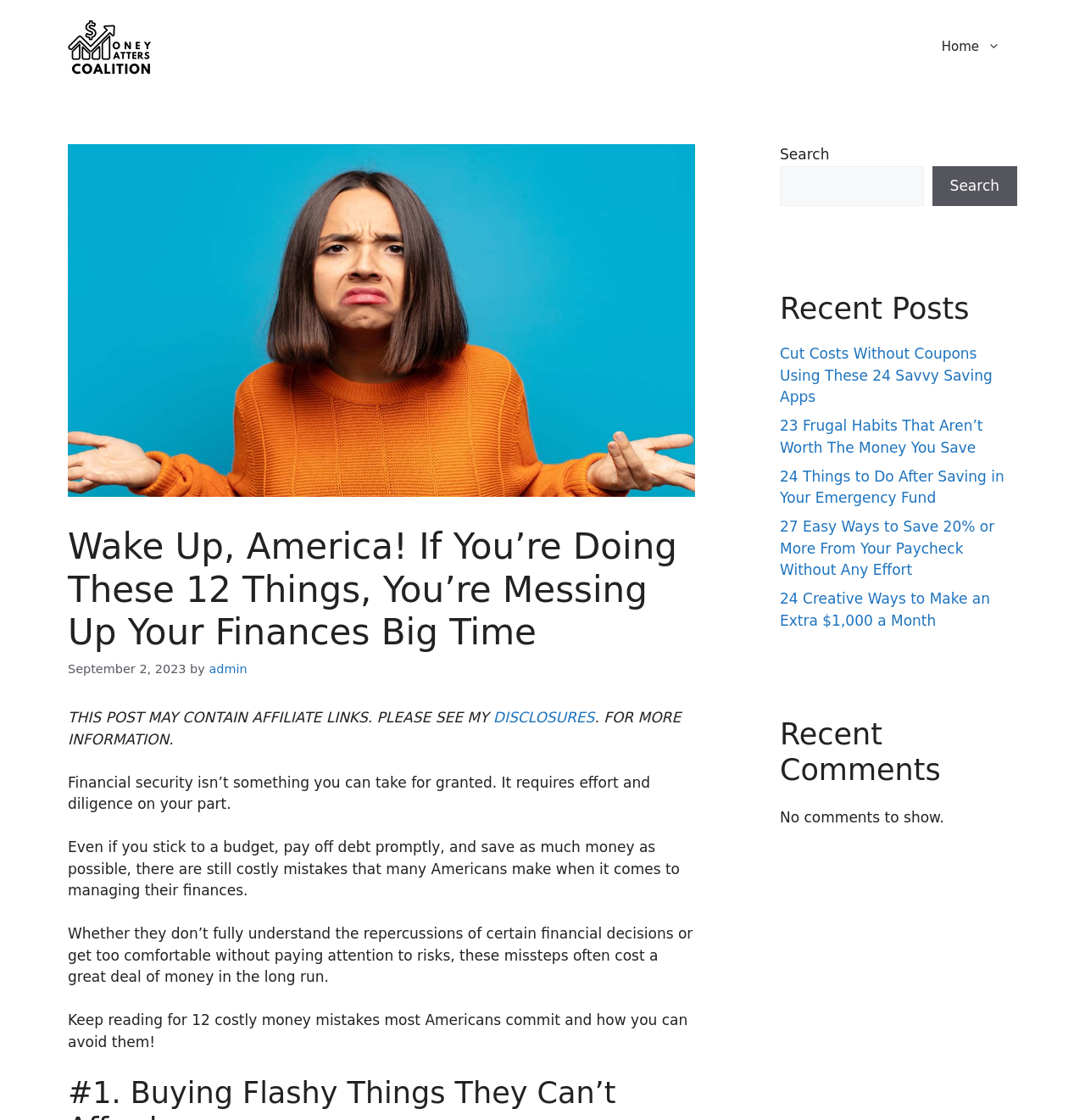Use a single word or phrase to answer the question: 
What is the website's name?

missionmoneymatters.org